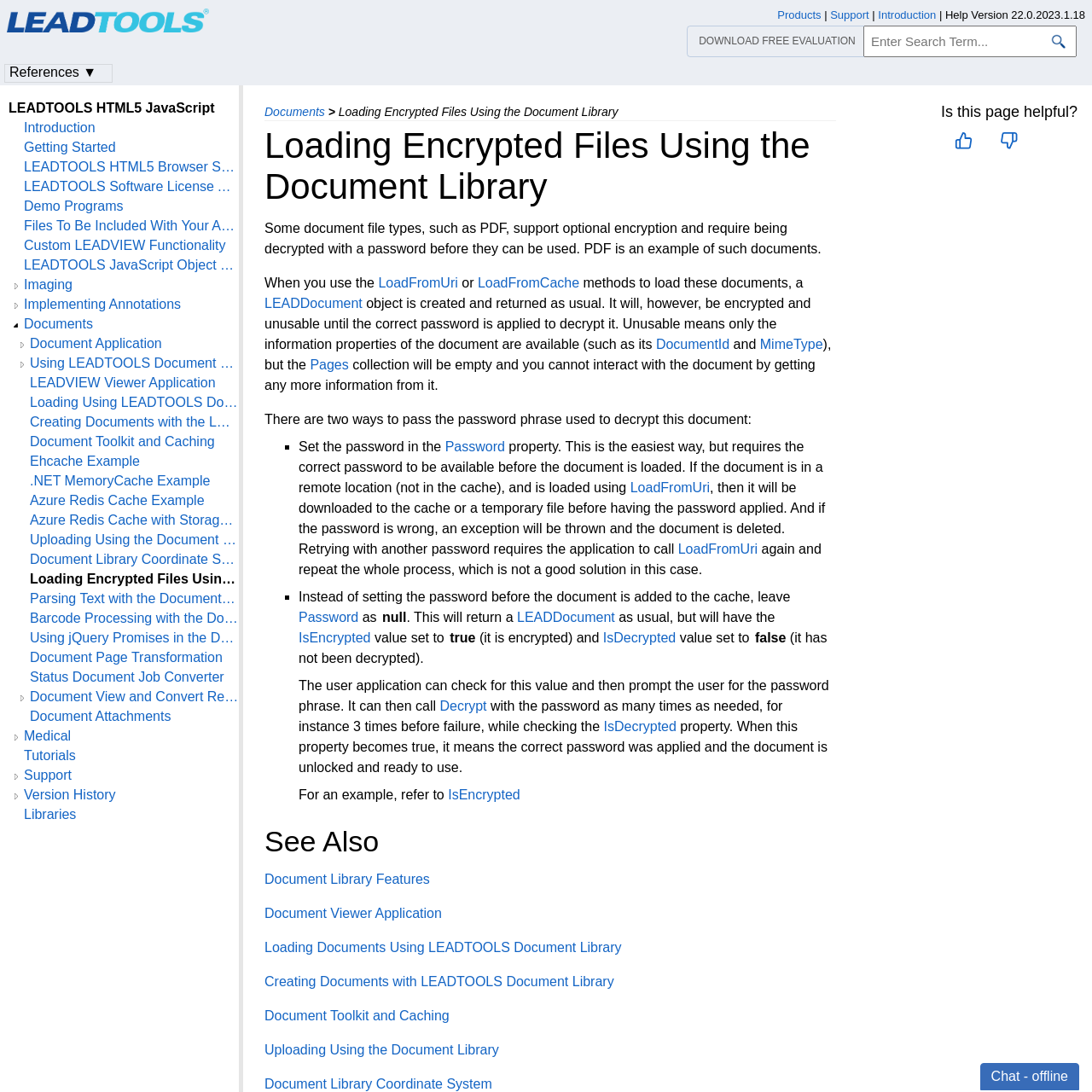Please identify the bounding box coordinates of the area that needs to be clicked to fulfill the following instruction: "Read the 'See Also' section."

[0.242, 0.752, 0.766, 0.79]